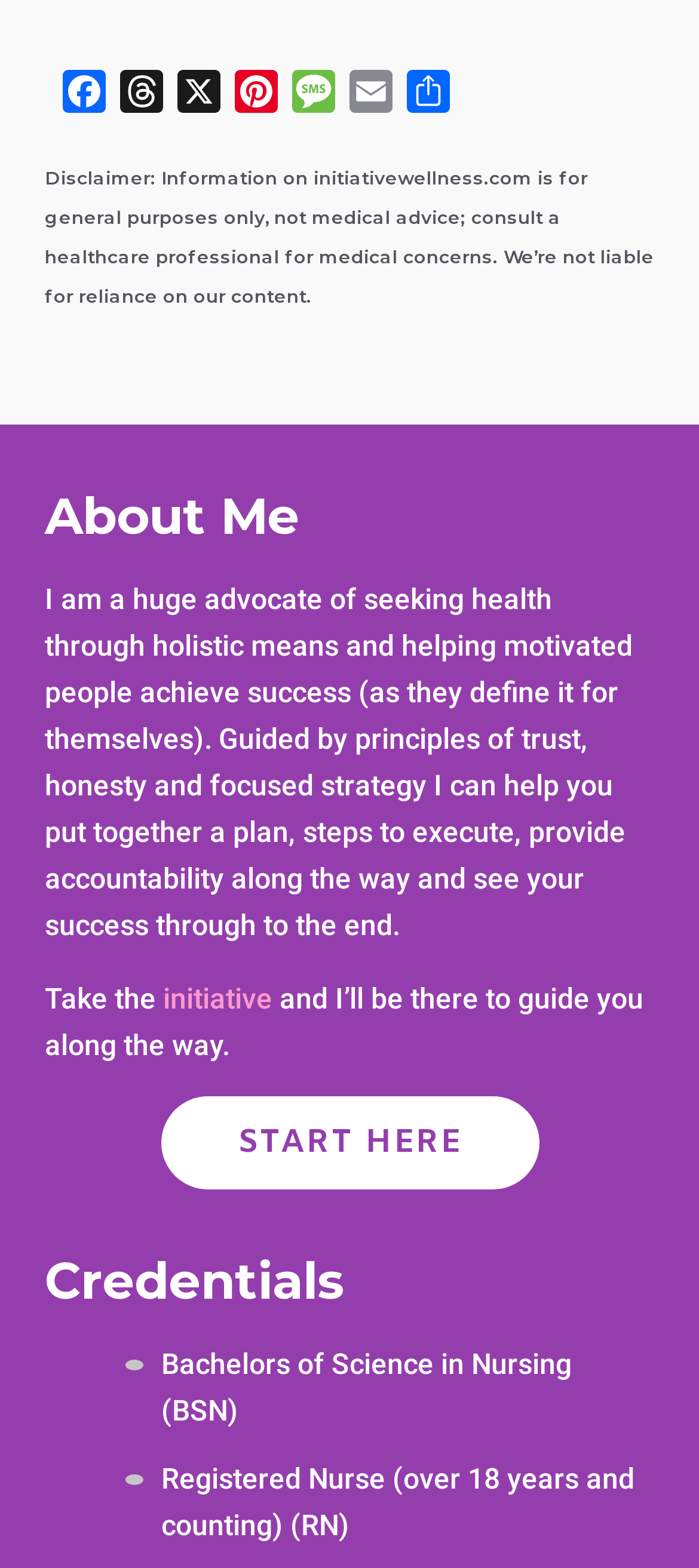What is the author's approach to health?
Refer to the screenshot and respond with a concise word or phrase.

Holistic means